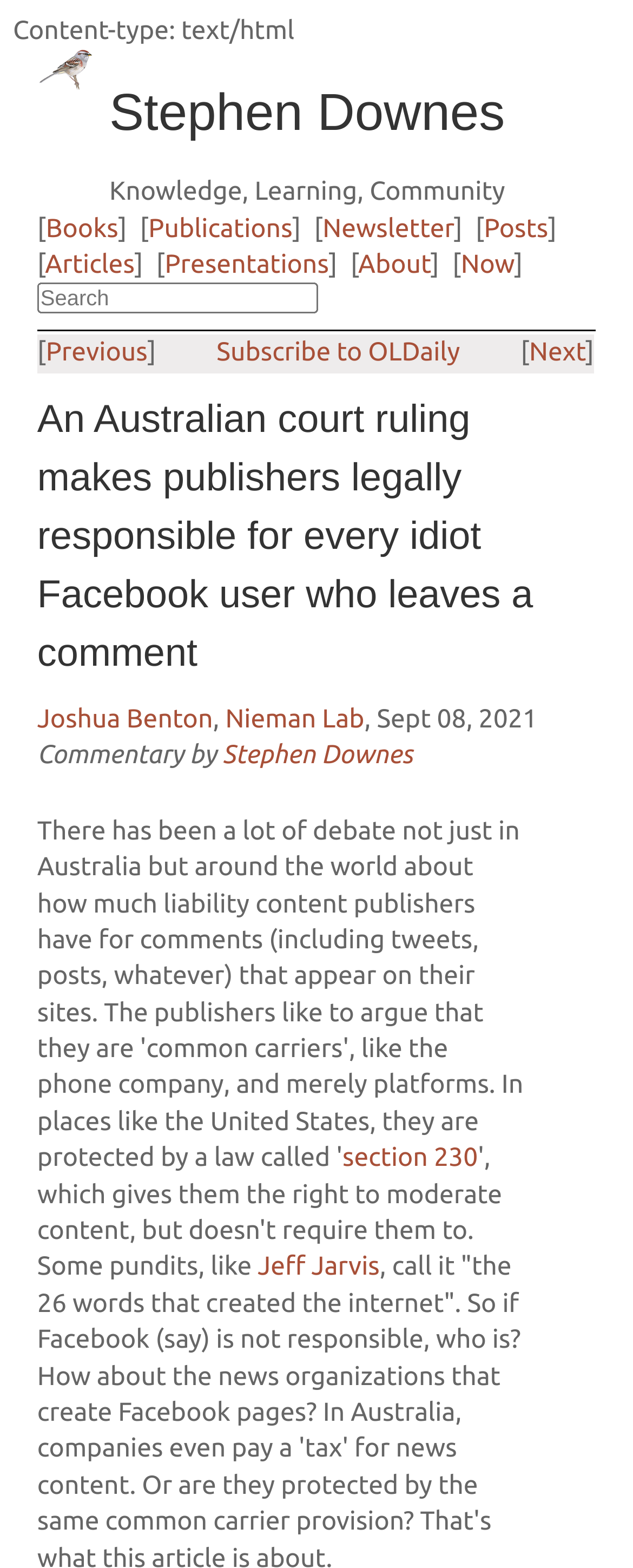Please identify the bounding box coordinates of the element's region that should be clicked to execute the following instruction: "Check the previous page". The bounding box coordinates must be four float numbers between 0 and 1, i.e., [left, top, right, bottom].

[0.072, 0.216, 0.233, 0.234]